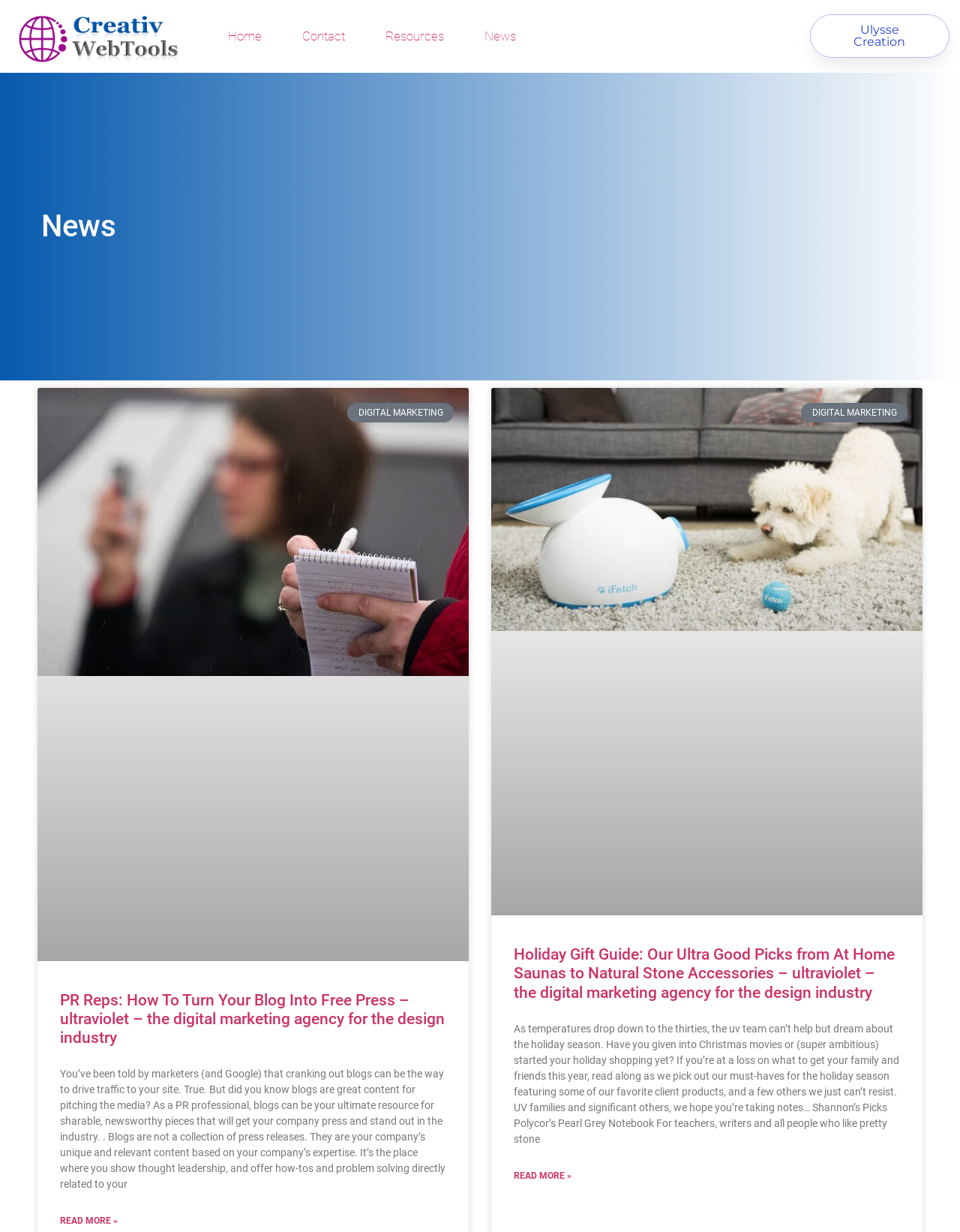Provide a one-word or brief phrase answer to the question:
What is the purpose of blogs according to the first news article?

thought leadership and problem solving